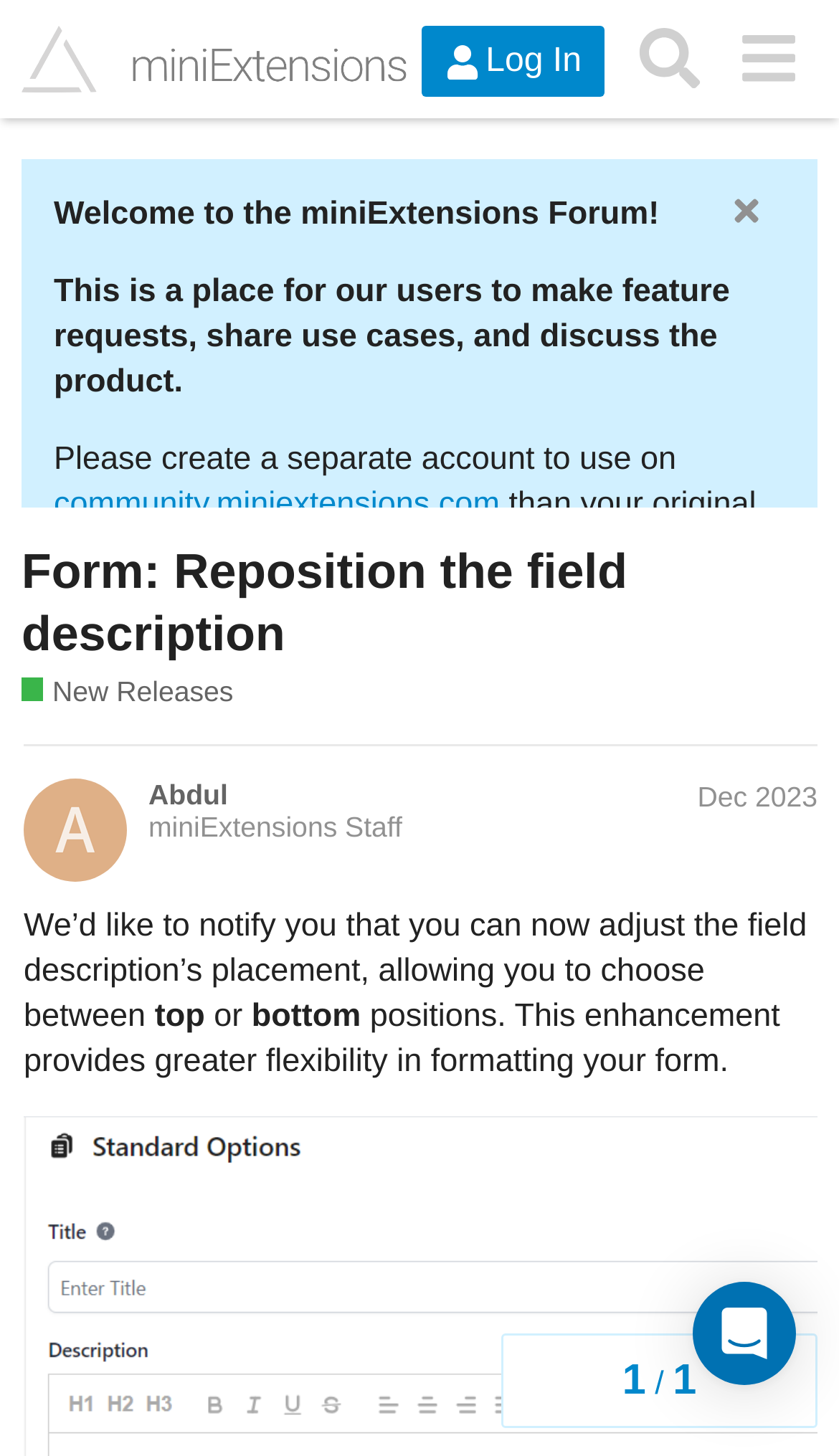Based on the image, please elaborate on the answer to the following question:
What is the name of the forum?

I determined the answer by looking at the static text element 'Welcome to the miniExtensions Forum!' which indicates that the current webpage is a forum and its name is miniExtensions Forum.